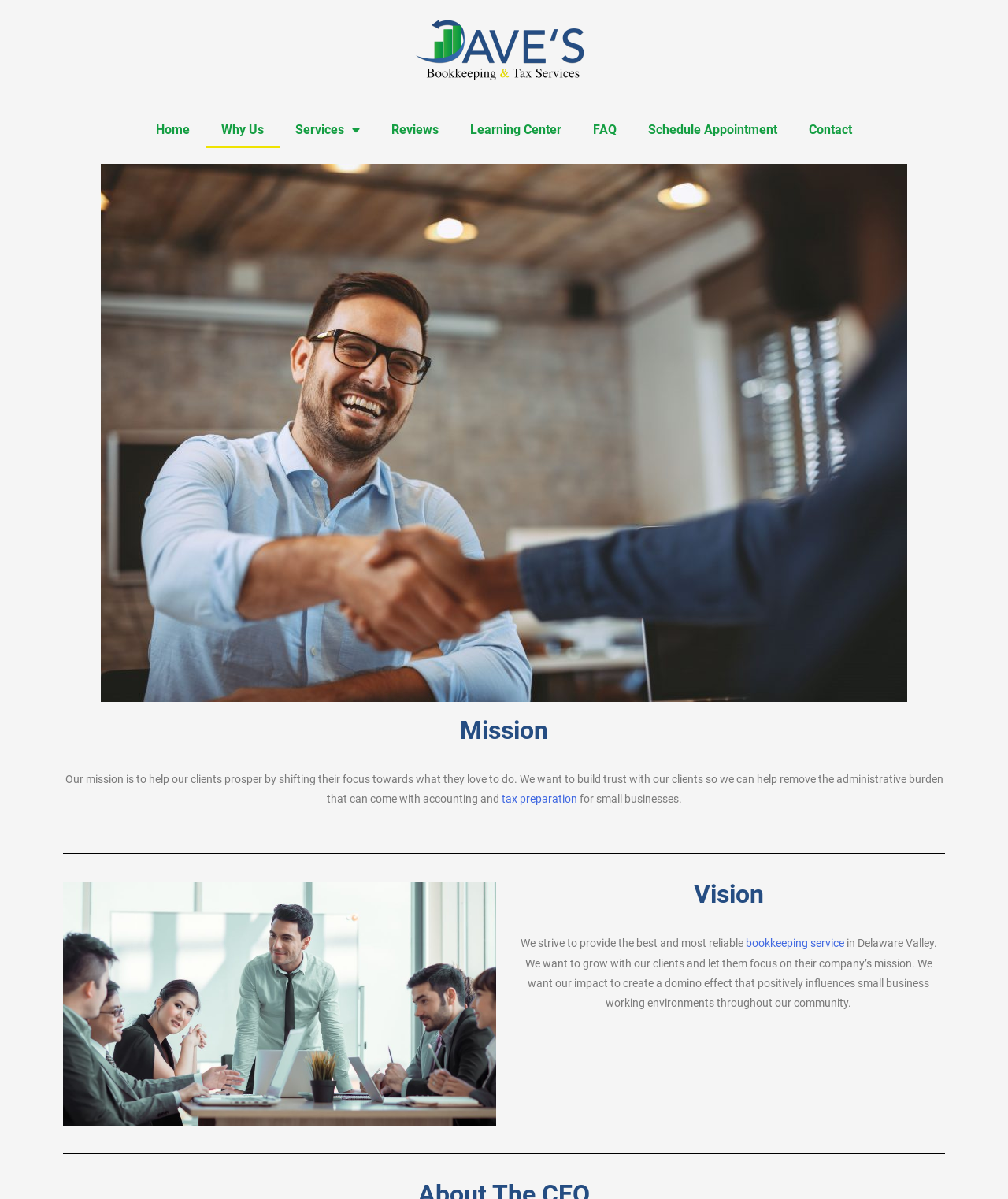Extract the bounding box coordinates of the UI element described by: "FAQ". The coordinates should include four float numbers ranging from 0 to 1, e.g., [left, top, right, bottom].

[0.573, 0.093, 0.627, 0.124]